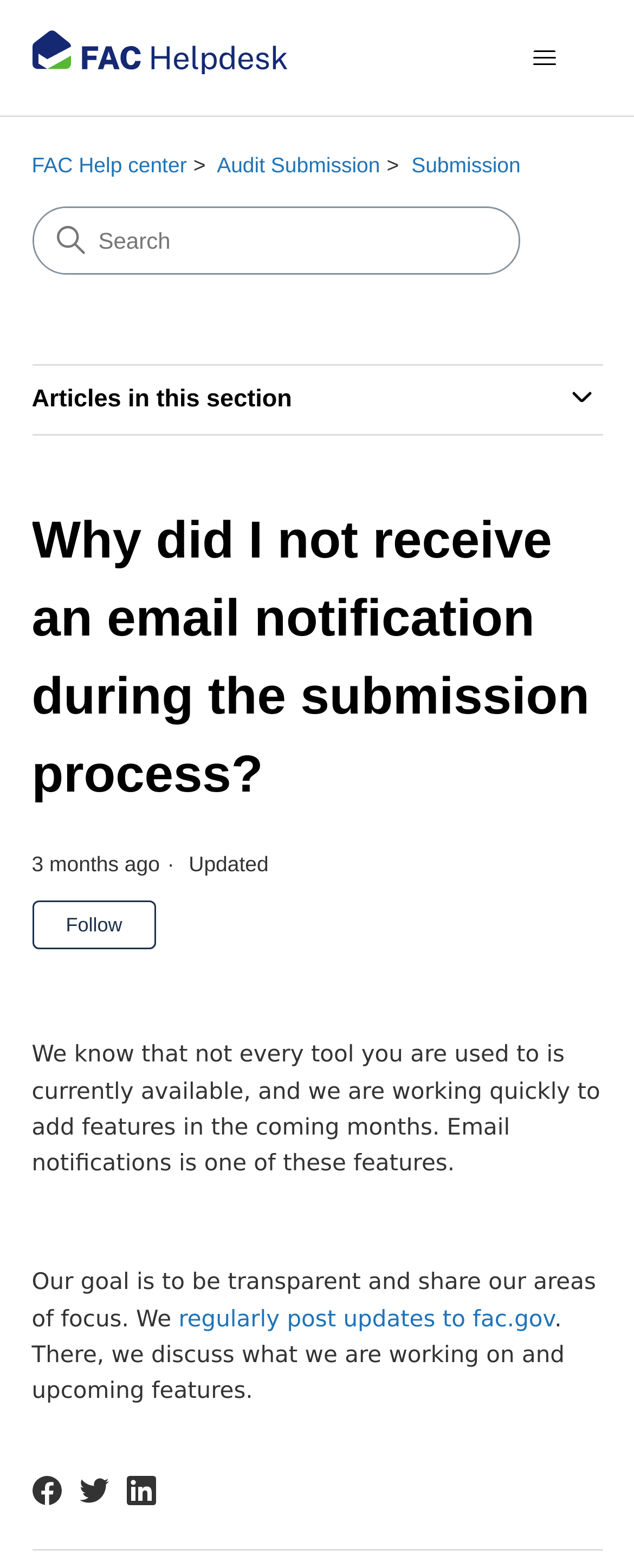Please identify the bounding box coordinates of the element I need to click to follow this instruction: "Follow Article".

[0.05, 0.574, 0.247, 0.606]